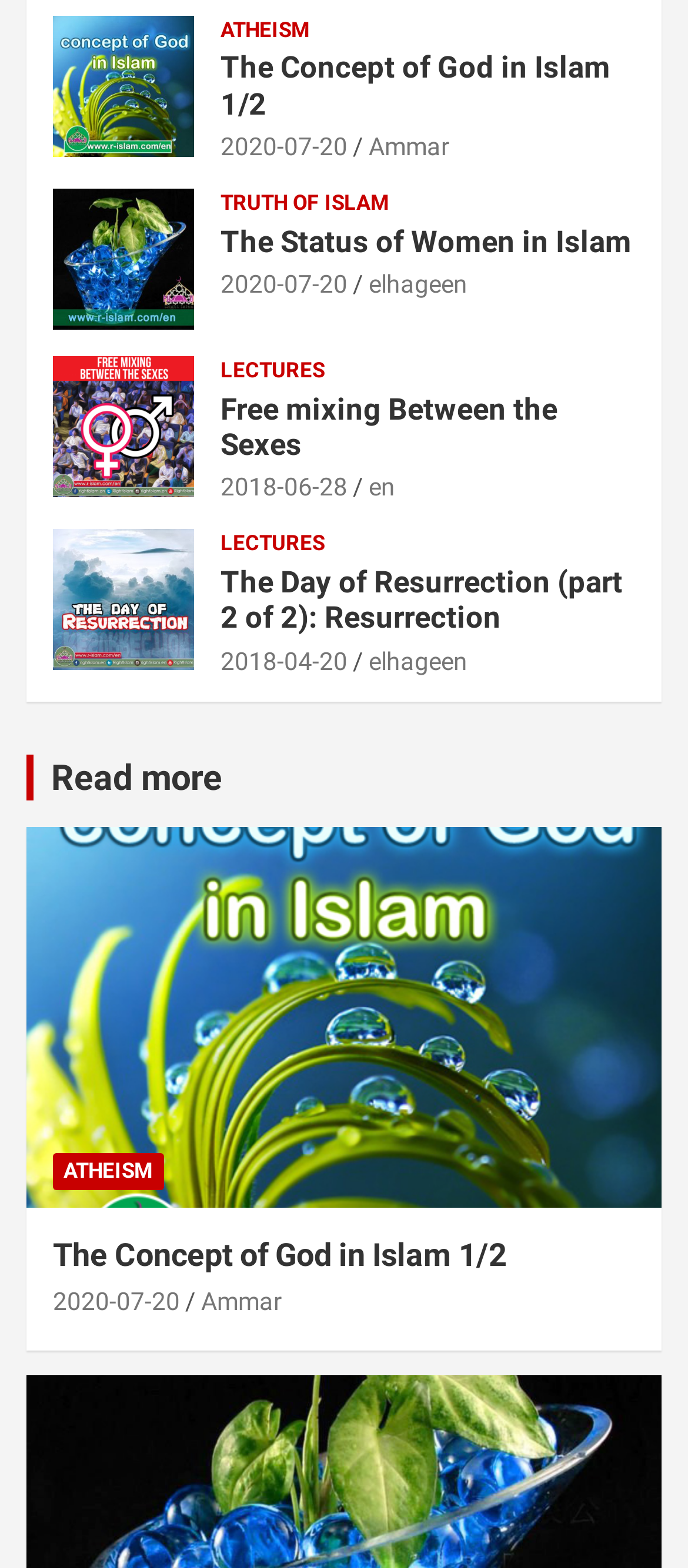Answer the question using only one word or a concise phrase: How many headings are on this webpage?

7